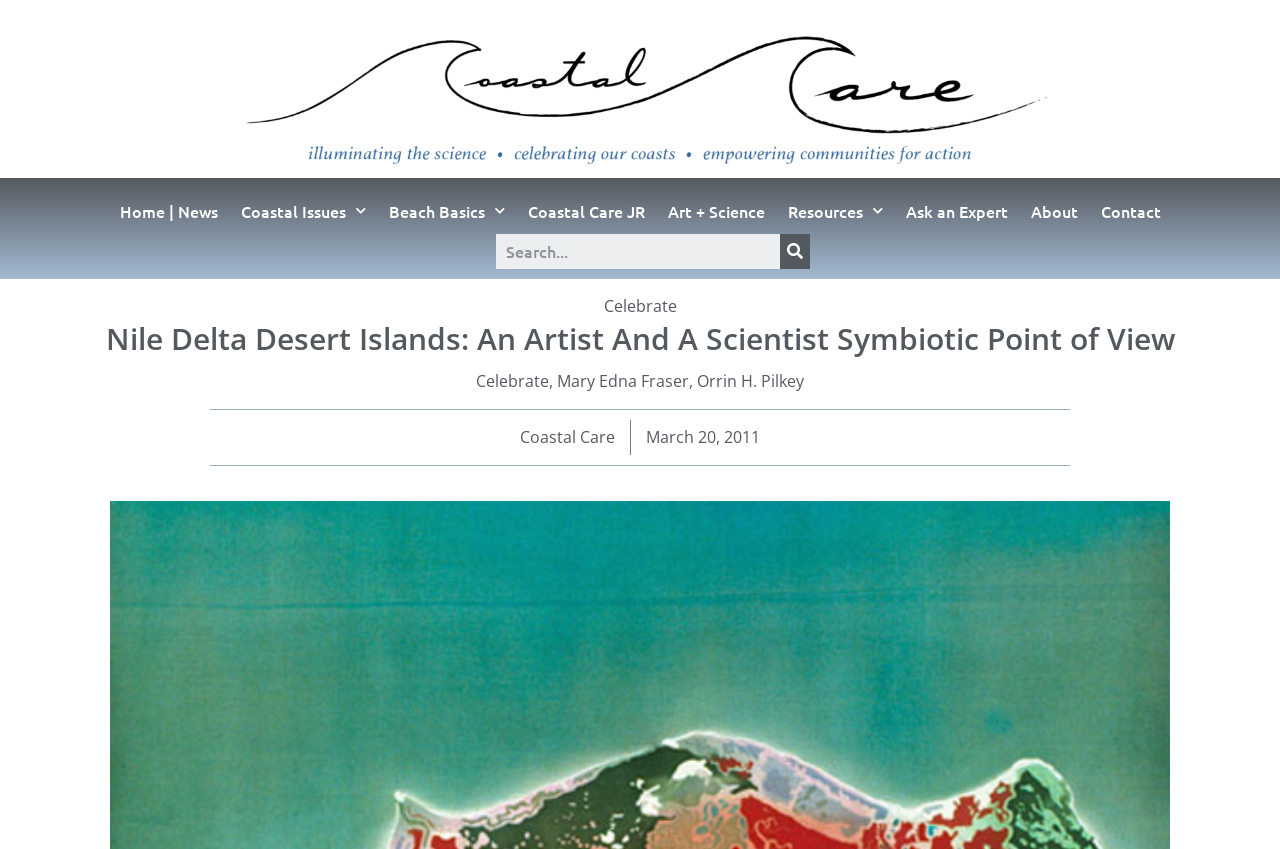Provide an in-depth caption for the elements present on the webpage.

The webpage is about the Nile Delta desert islands, featuring a symbiotic point of view from an artist and a scientist. At the top, there is a navigation menu with several links, including "Home | News", "Coastal Issues", "Beach Basics", "Coastal Care JR", "Art + Science", "Resources", "Ask an Expert", "About", and "Contact". These links are positioned horizontally across the top of the page, with "Home | News" on the left and "Contact" on the right.

Below the navigation menu, there is a search bar with a search box and a search button. The search bar is centered on the page.

The main content of the webpage is headed by a title, "Nile Delta Desert Islands: An Artist And A Scientist Symbiotic Point of View", which spans almost the entire width of the page. Below the title, there are three links: "Celebrate", "Mary Edna Fraser", and "Orrin H. Pilkey". These links are positioned in a vertical column, with "Celebrate" at the top and "Orrin H. Pilkey" at the bottom.

To the right of the links, there are two more links: "Coastal Care" and "March 20, 2011". These links are positioned vertically, with "Coastal Care" above "March 20, 2011".

The webpage also features a brief description of the Nile Delta desert islands, stating that they reveal the critical state of the Nile River and its people, with the Delta sinking and the barrier islands receding.